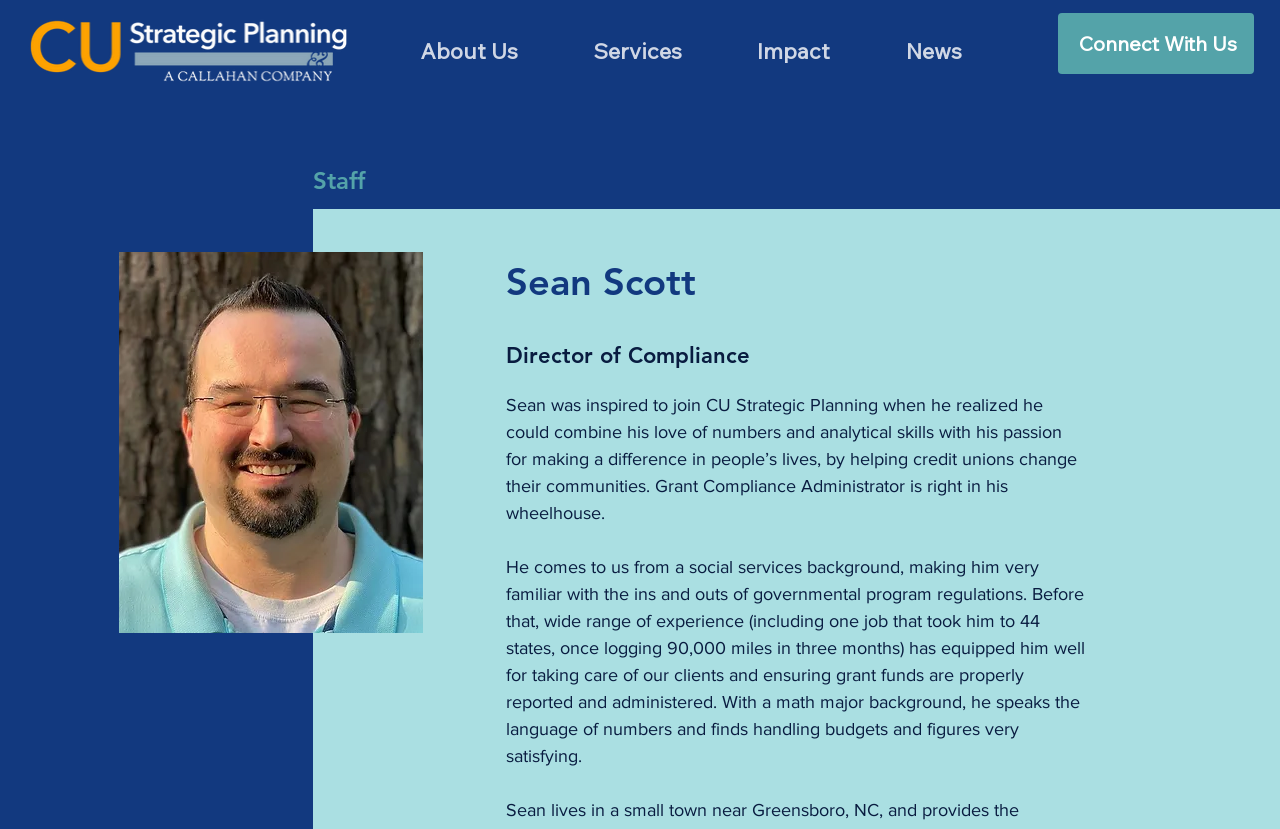Use a single word or phrase to answer the following:
What is the company Sean Scott works for?

CU Strategic Planning